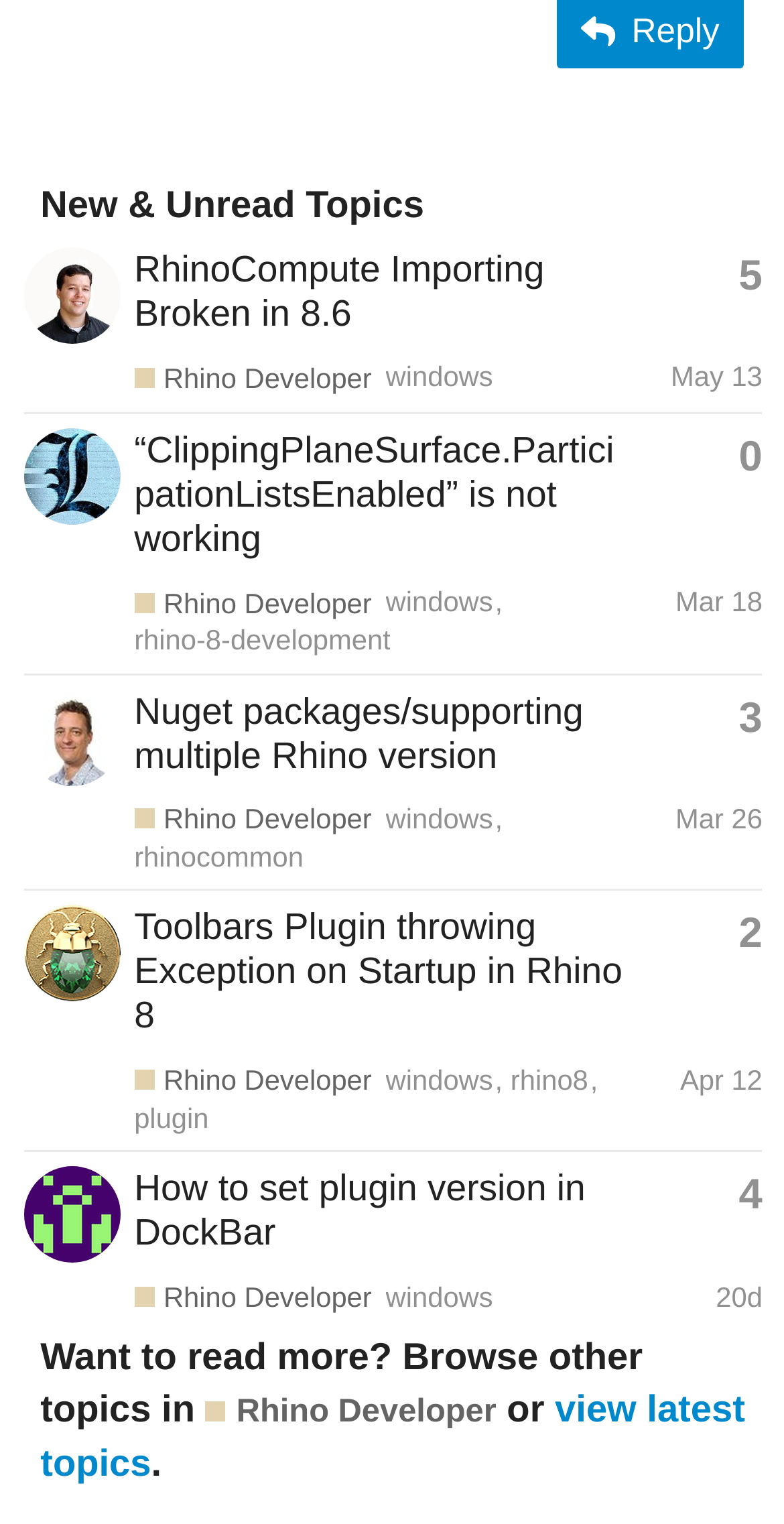Determine the bounding box coordinates of the section I need to click to execute the following instruction: "Browse other topics in Rhino Developer". Provide the coordinates as four float numbers between 0 and 1, i.e., [left, top, right, bottom].

[0.262, 0.912, 0.633, 0.942]